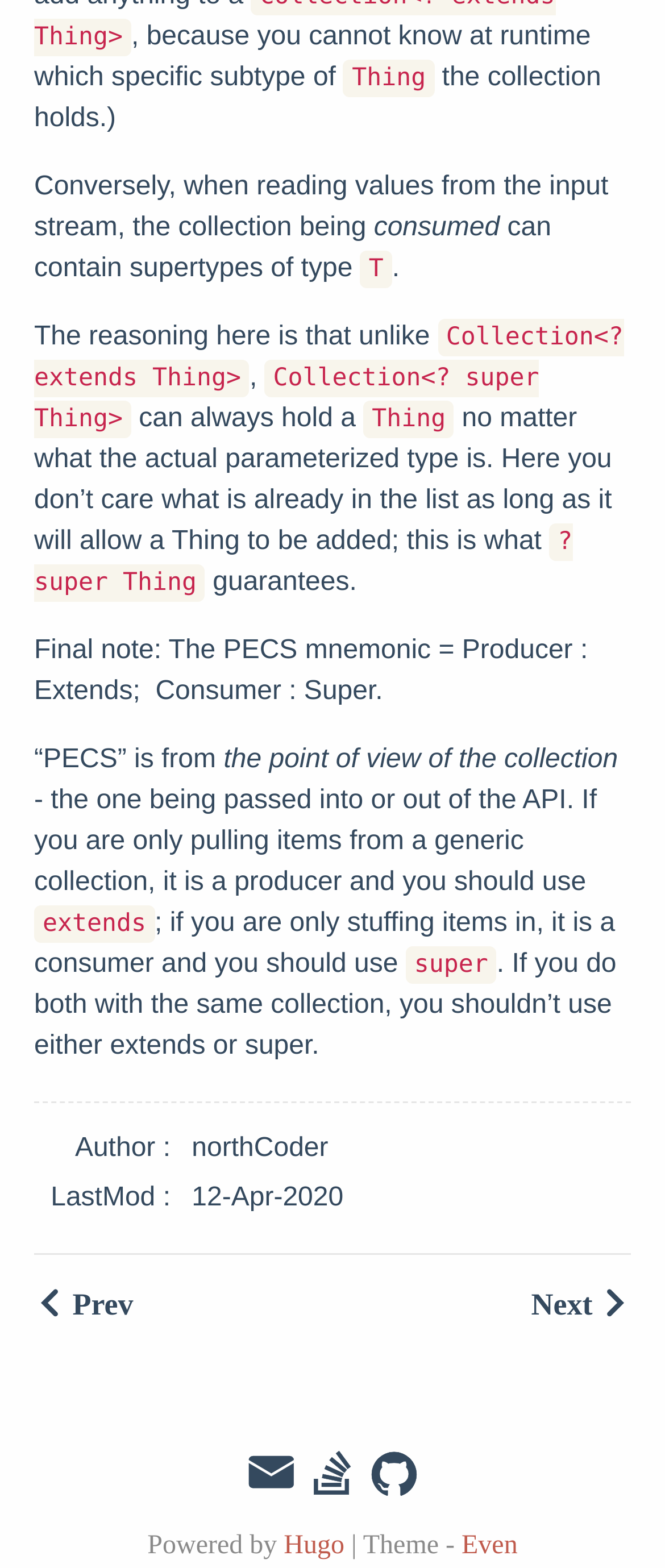Identify the bounding box of the UI component described as: "title="email"".

[0.369, 0.923, 0.446, 0.955]